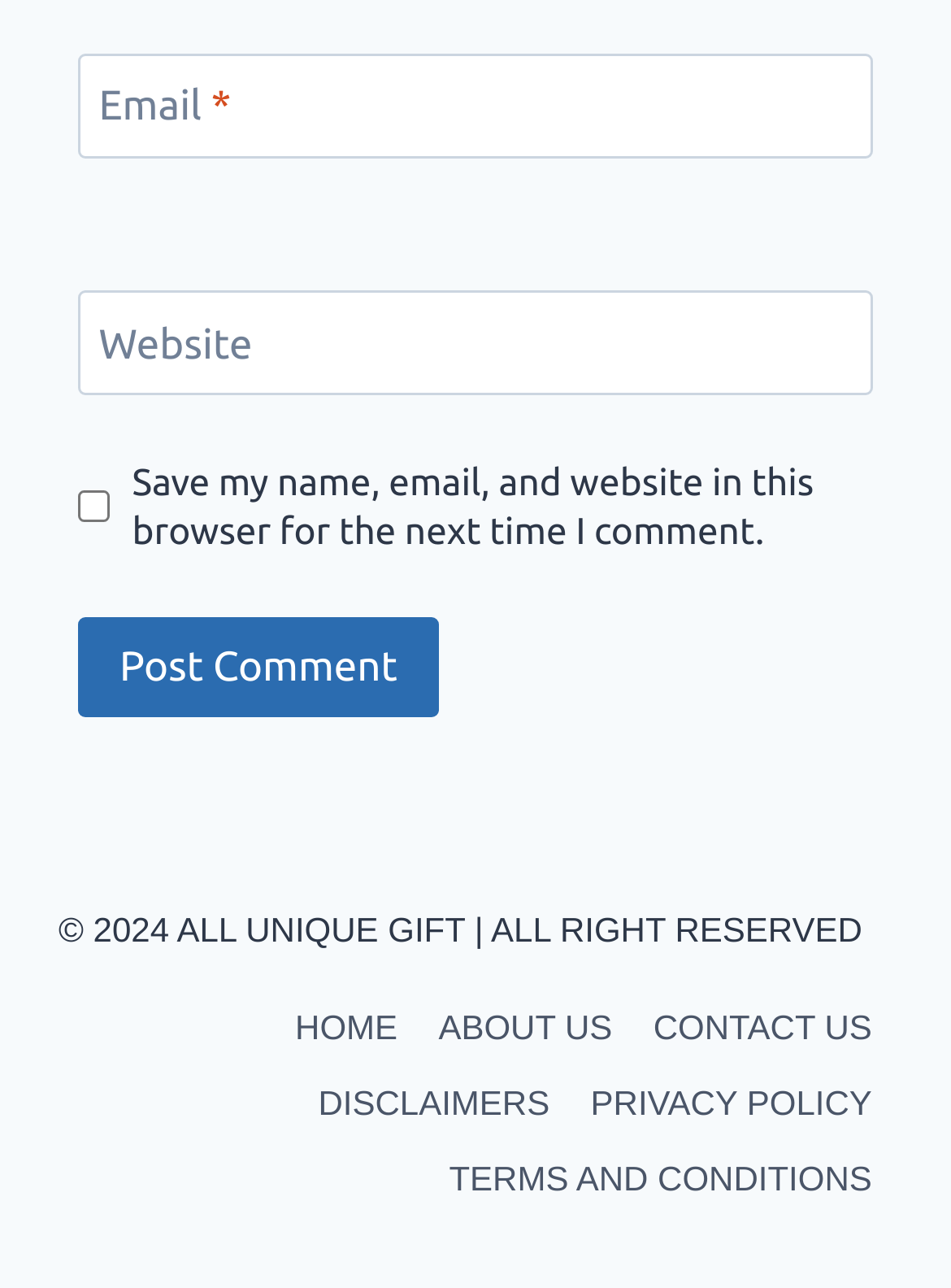What is the copyright year mentioned on the webpage?
Based on the visual content, answer with a single word or a brief phrase.

2024